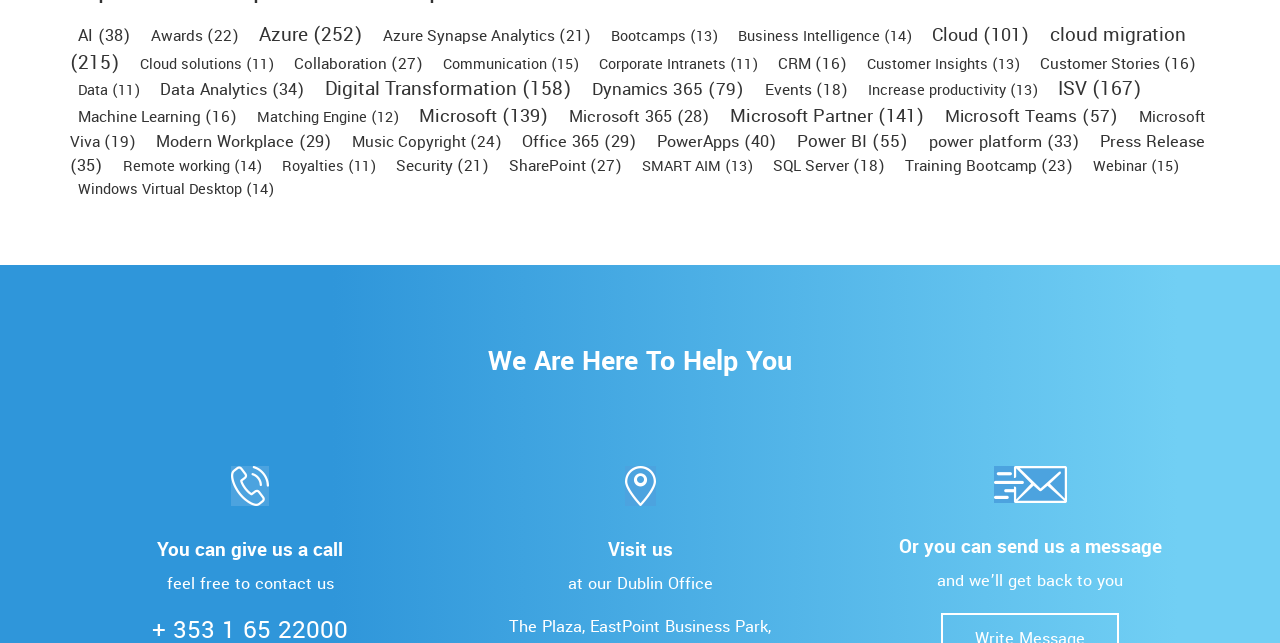Can you specify the bounding box coordinates of the area that needs to be clicked to fulfill the following instruction: "View Azure Synapse Analytics"?

[0.299, 0.039, 0.465, 0.073]